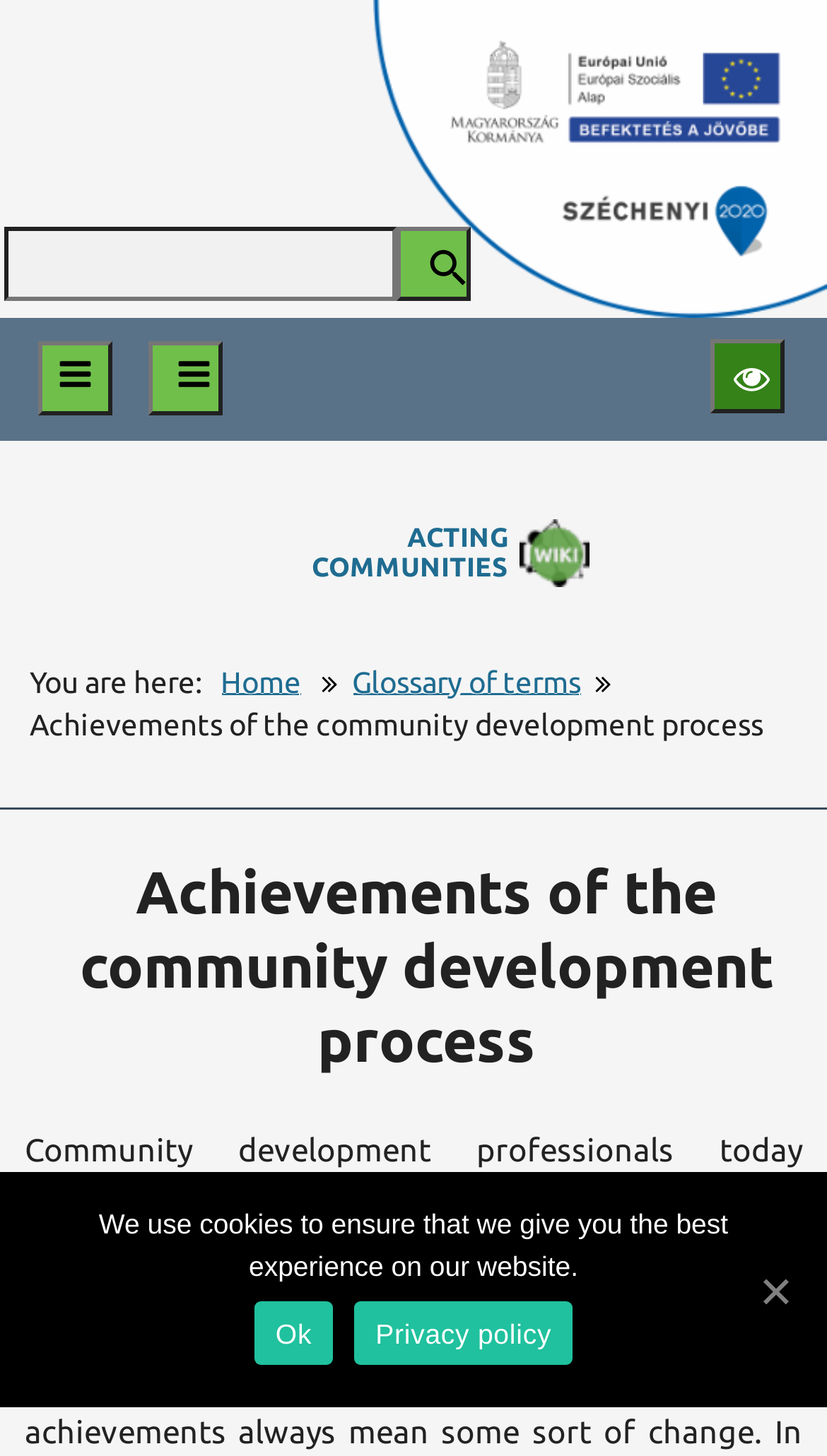Respond to the question below with a single word or phrase:
What is the title of the main content section?

Achievements of the community development process